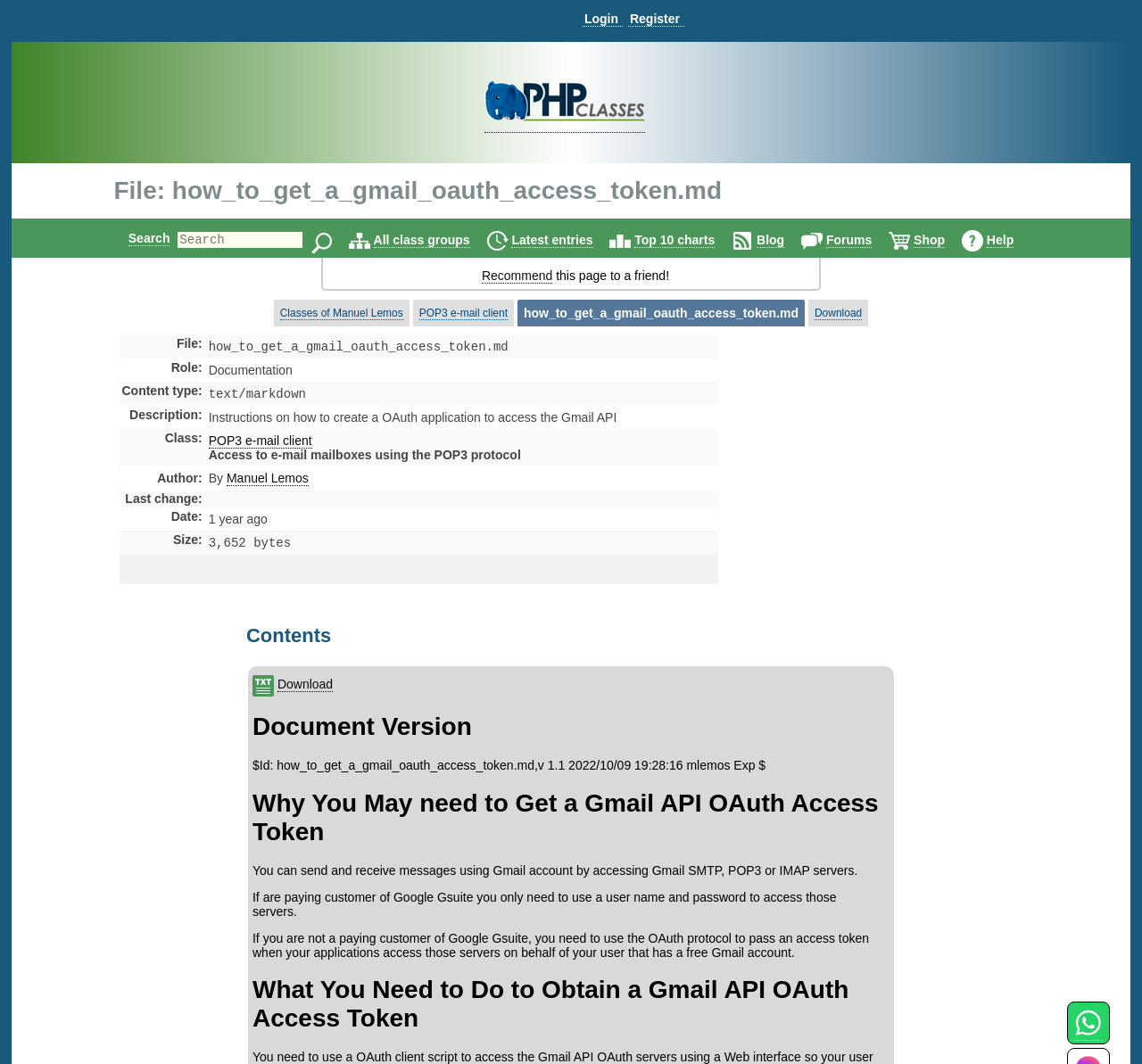Locate the bounding box coordinates for the element described below: "name="words" placeholder="Search"". The coordinates must be four float values between 0 and 1, formatted as [left, top, right, bottom].

[0.152, 0.217, 0.269, 0.232]